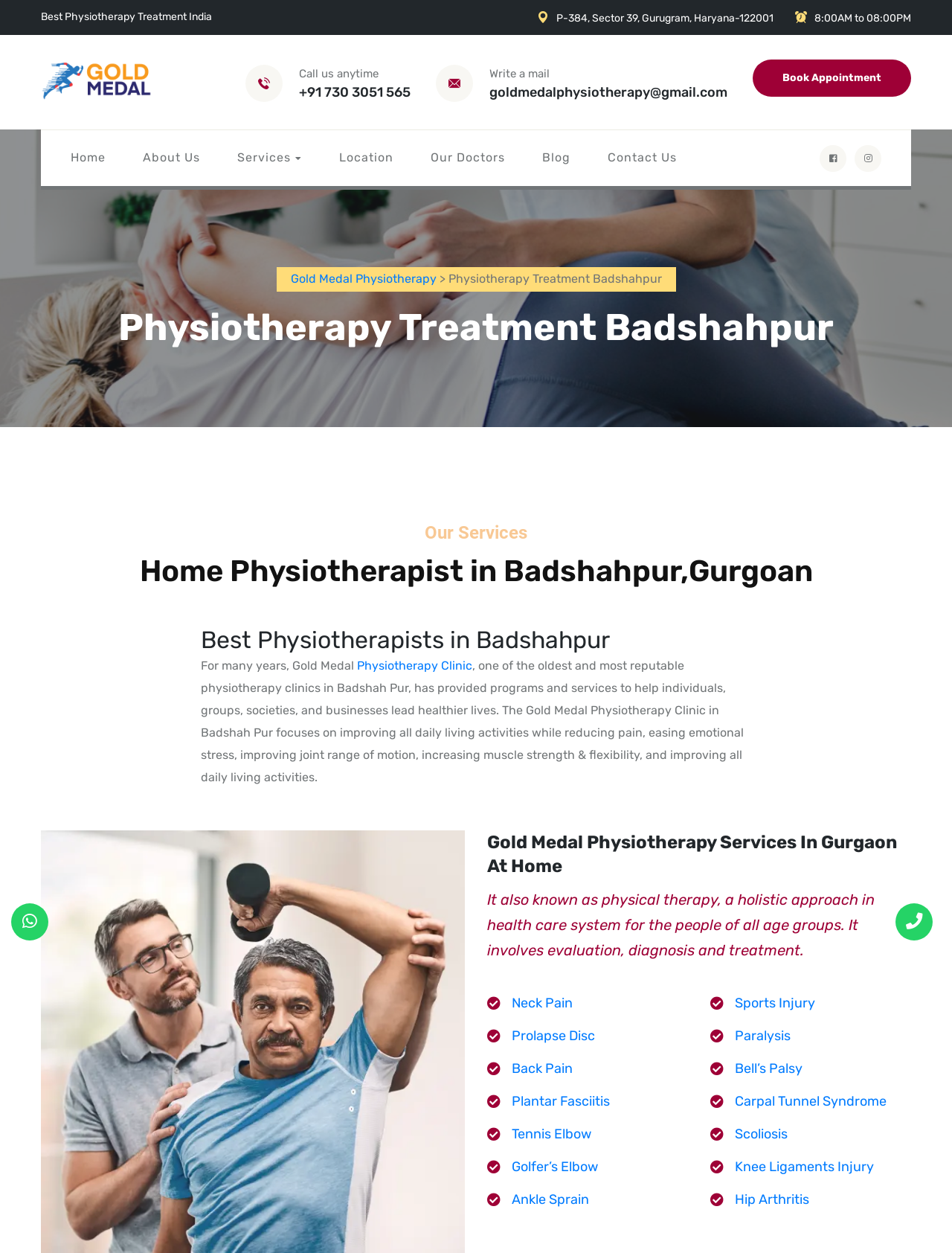What is the clinic's location?
Give a single word or phrase answer based on the content of the image.

Badshahpur, Gurgaon